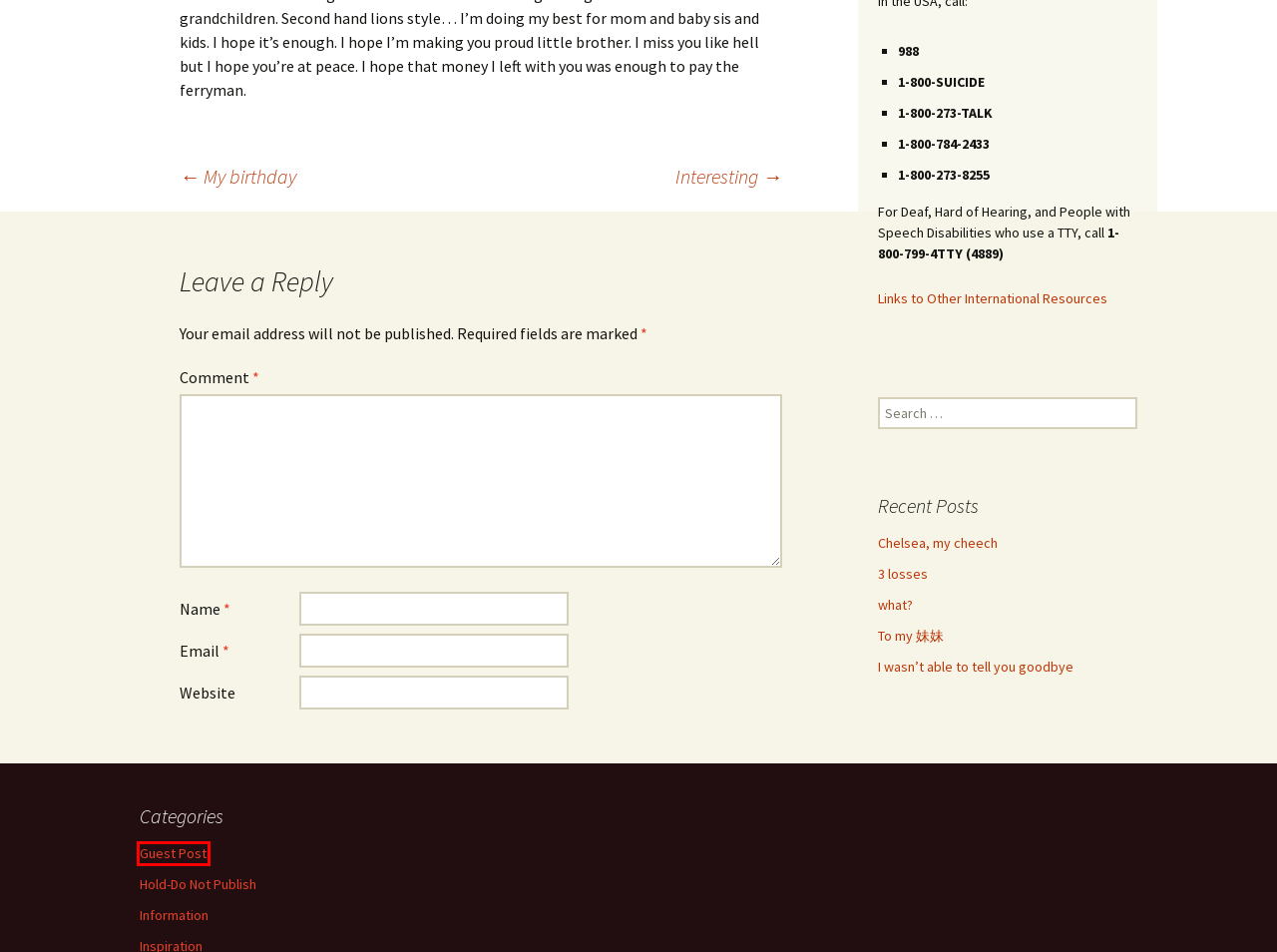Inspect the screenshot of a webpage with a red rectangle bounding box. Identify the webpage description that best corresponds to the new webpage after clicking the element inside the bounding box. Here are the candidates:
A. Chelsea, my cheech |
B. Guest Post |
C. Read Inspirations |
D. what? |
E. To my 妹妹 |
F. Suicide Prevention Resources
G. I wasn’t able to tell you goodbye |
H. Hold-Do Not Publish |

B